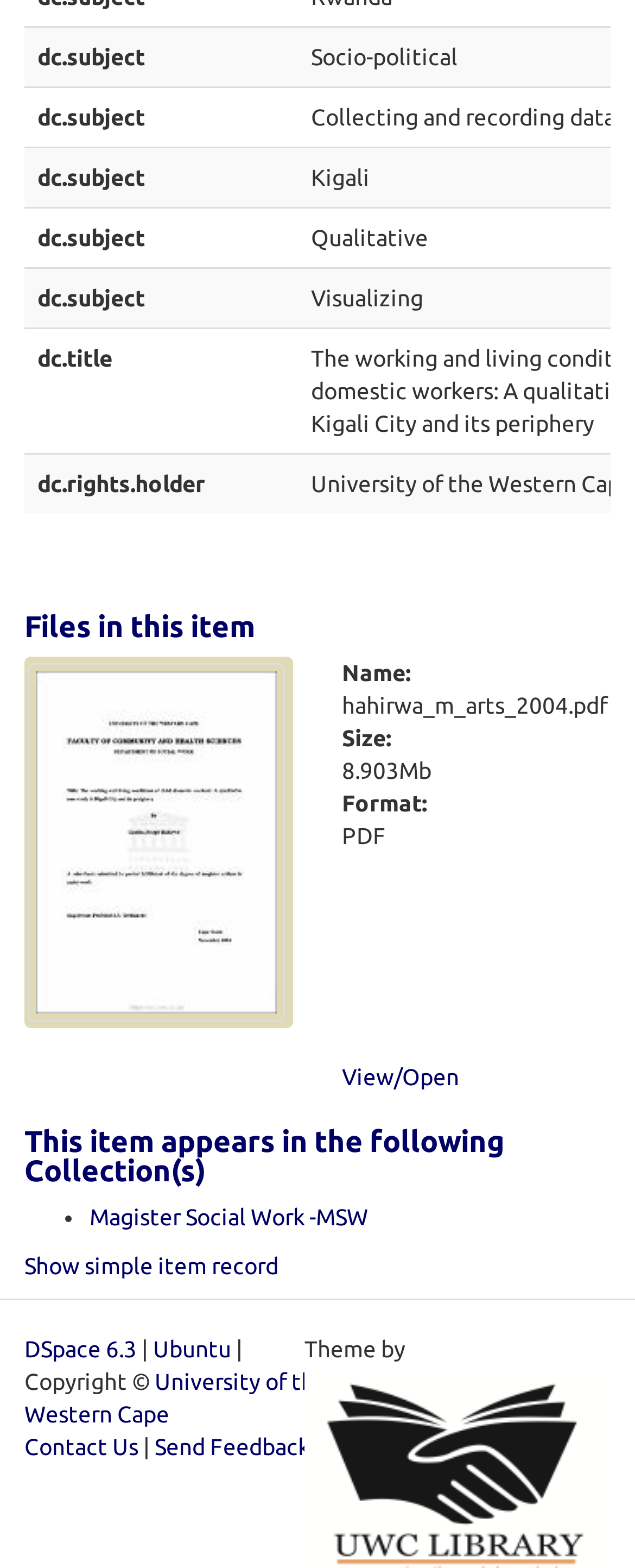Identify the bounding box coordinates of the region that needs to be clicked to carry out this instruction: "Show the simple item record". Provide these coordinates as four float numbers ranging from 0 to 1, i.e., [left, top, right, bottom].

[0.038, 0.799, 0.438, 0.816]